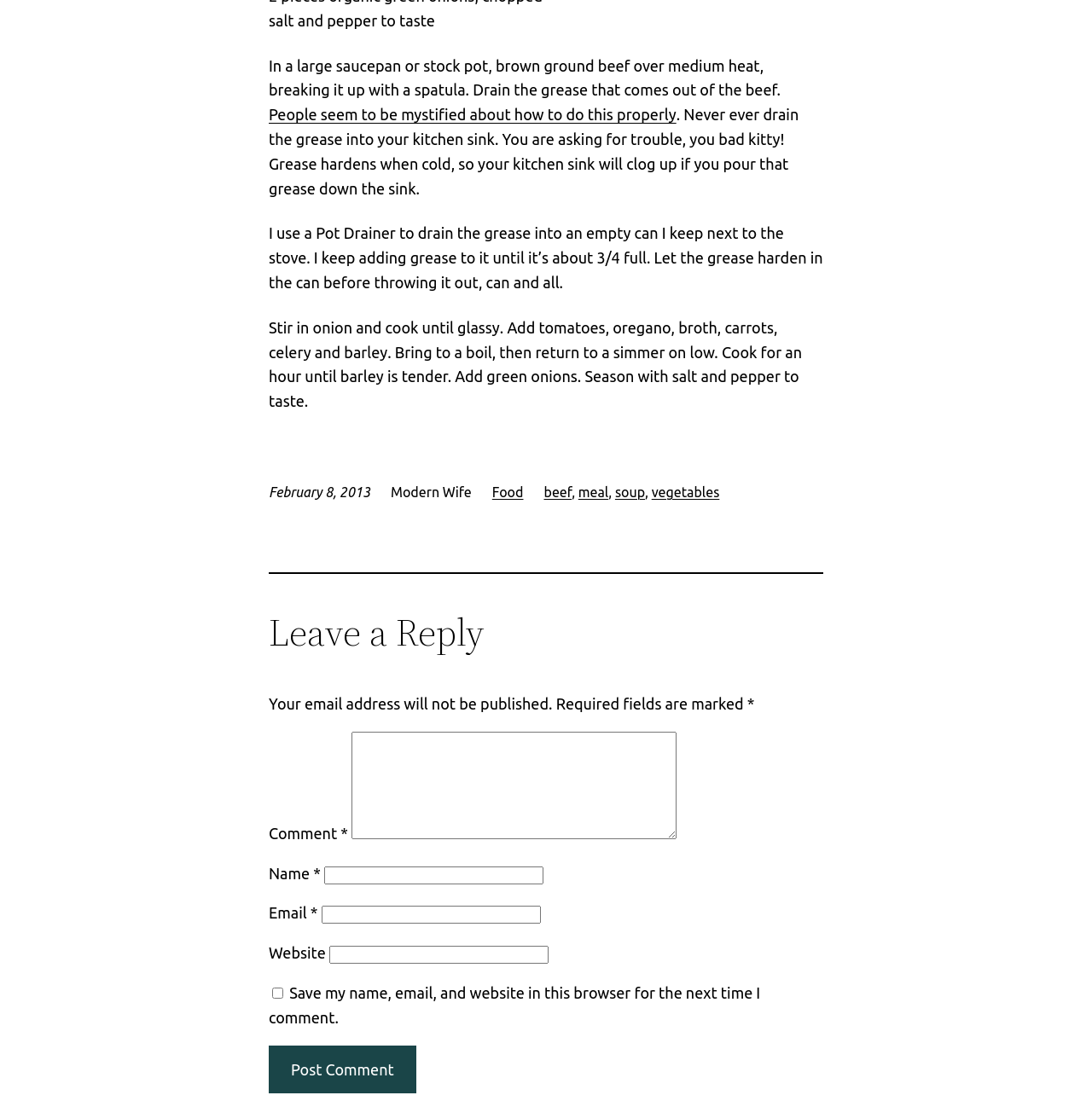Please give a one-word or short phrase response to the following question: 
What is the first step in cooking the beef?

Brown ground beef over medium heat